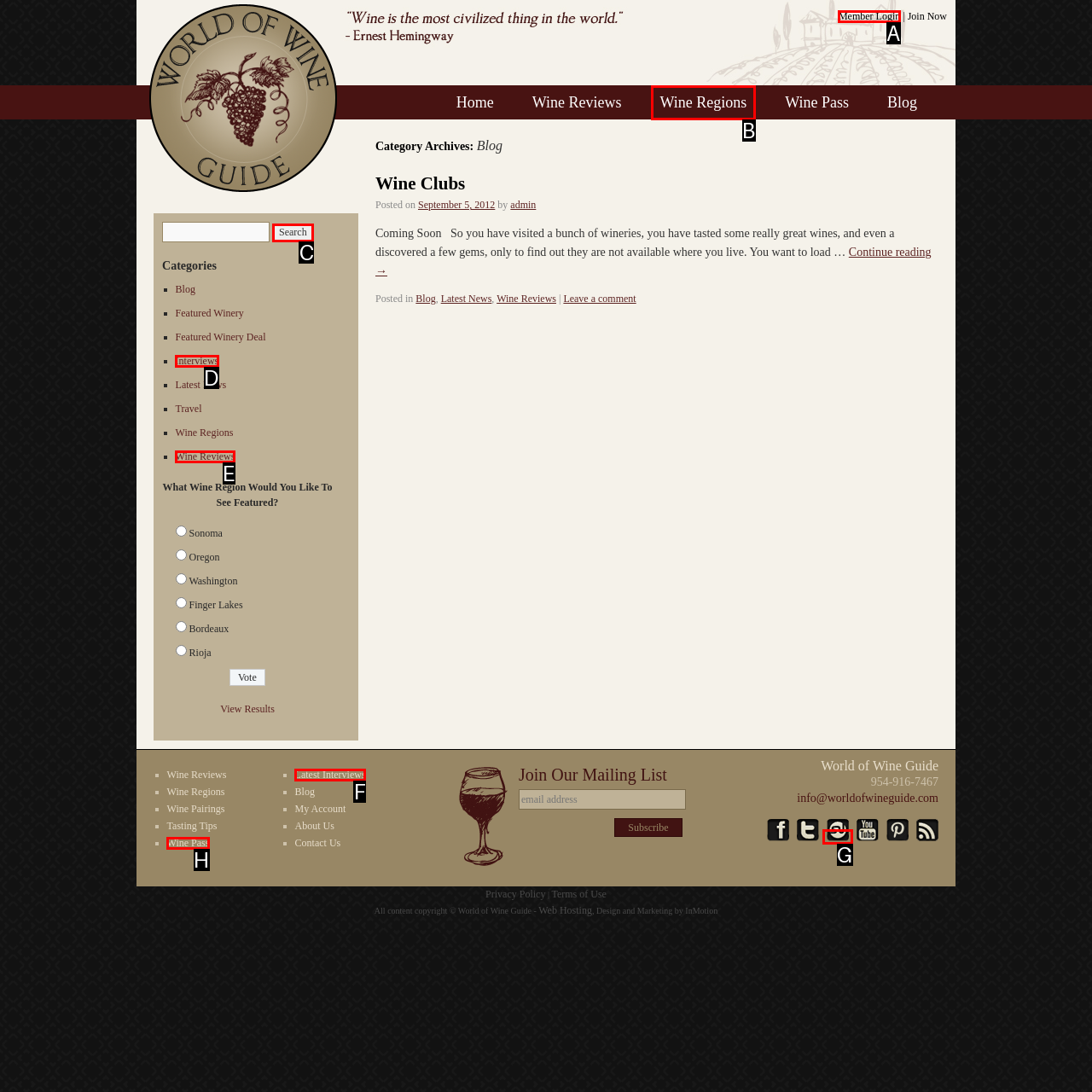Match the option to the description: Interviews
State the letter of the correct option from the available choices.

D